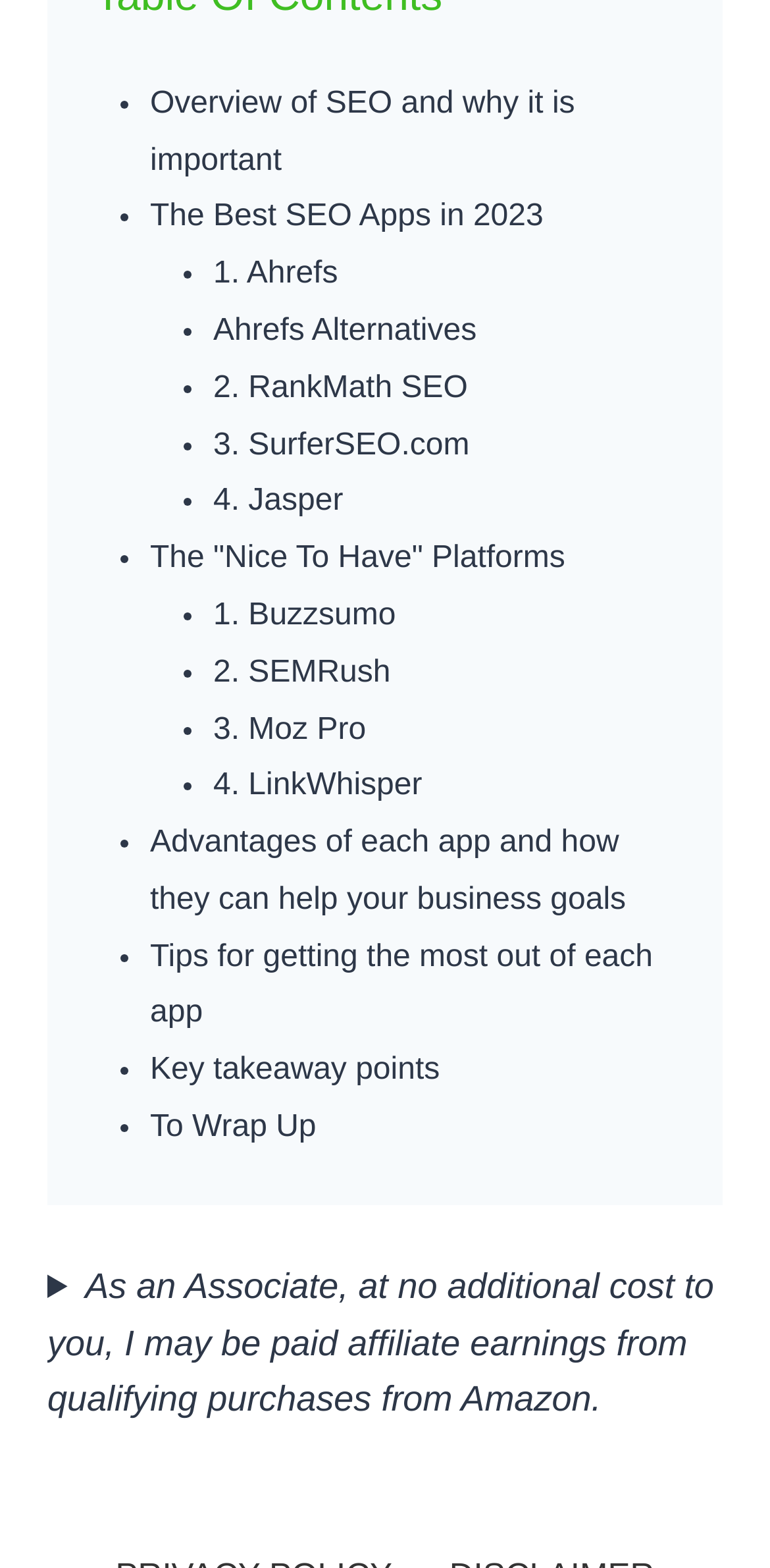Indicate the bounding box coordinates of the element that needs to be clicked to satisfy the following instruction: "Click on 'Overview of SEO and why it is important'". The coordinates should be four float numbers between 0 and 1, i.e., [left, top, right, bottom].

[0.195, 0.055, 0.747, 0.113]